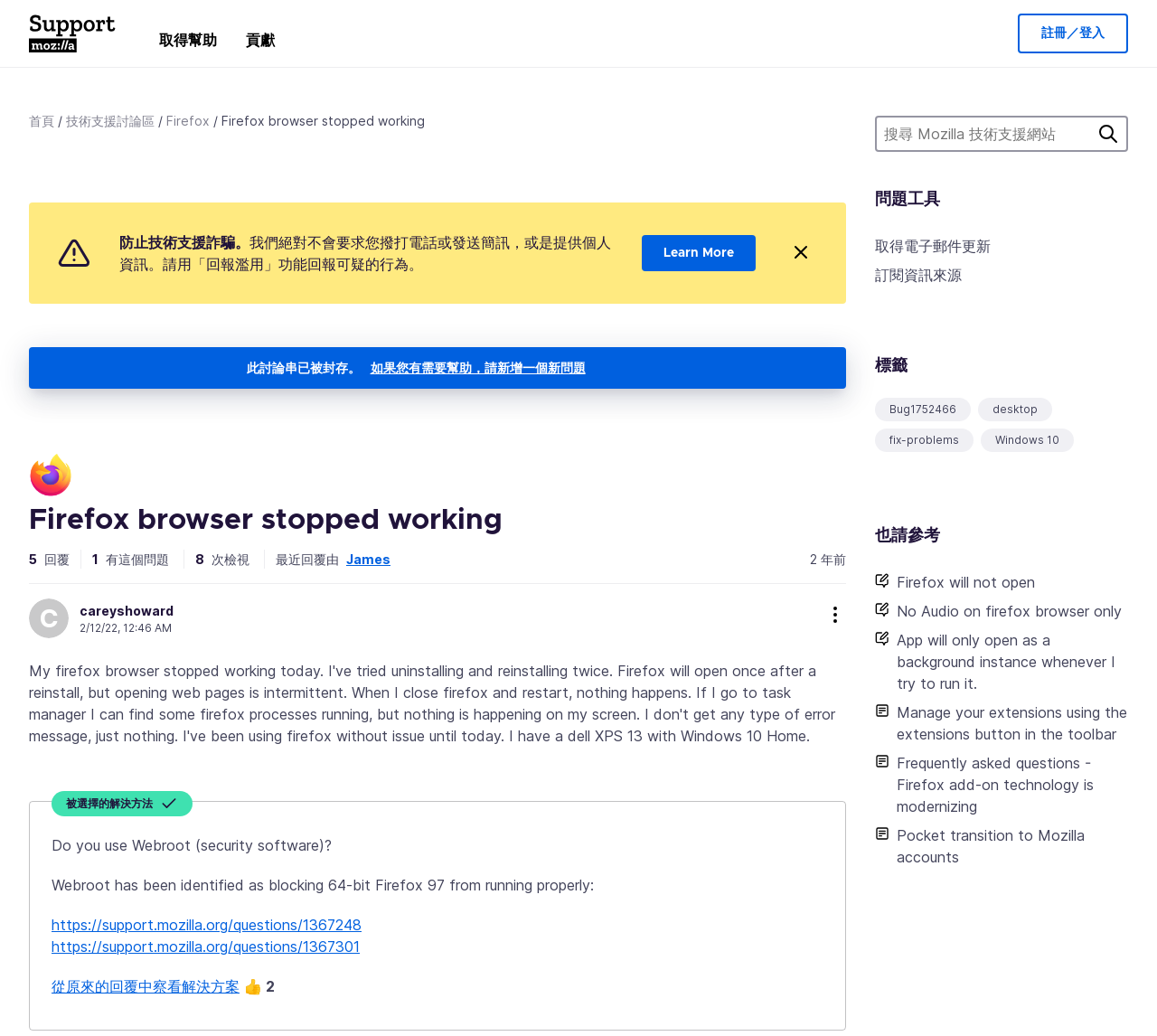Point out the bounding box coordinates of the section to click in order to follow this instruction: "Click the 'Learn More' link".

[0.555, 0.227, 0.653, 0.262]